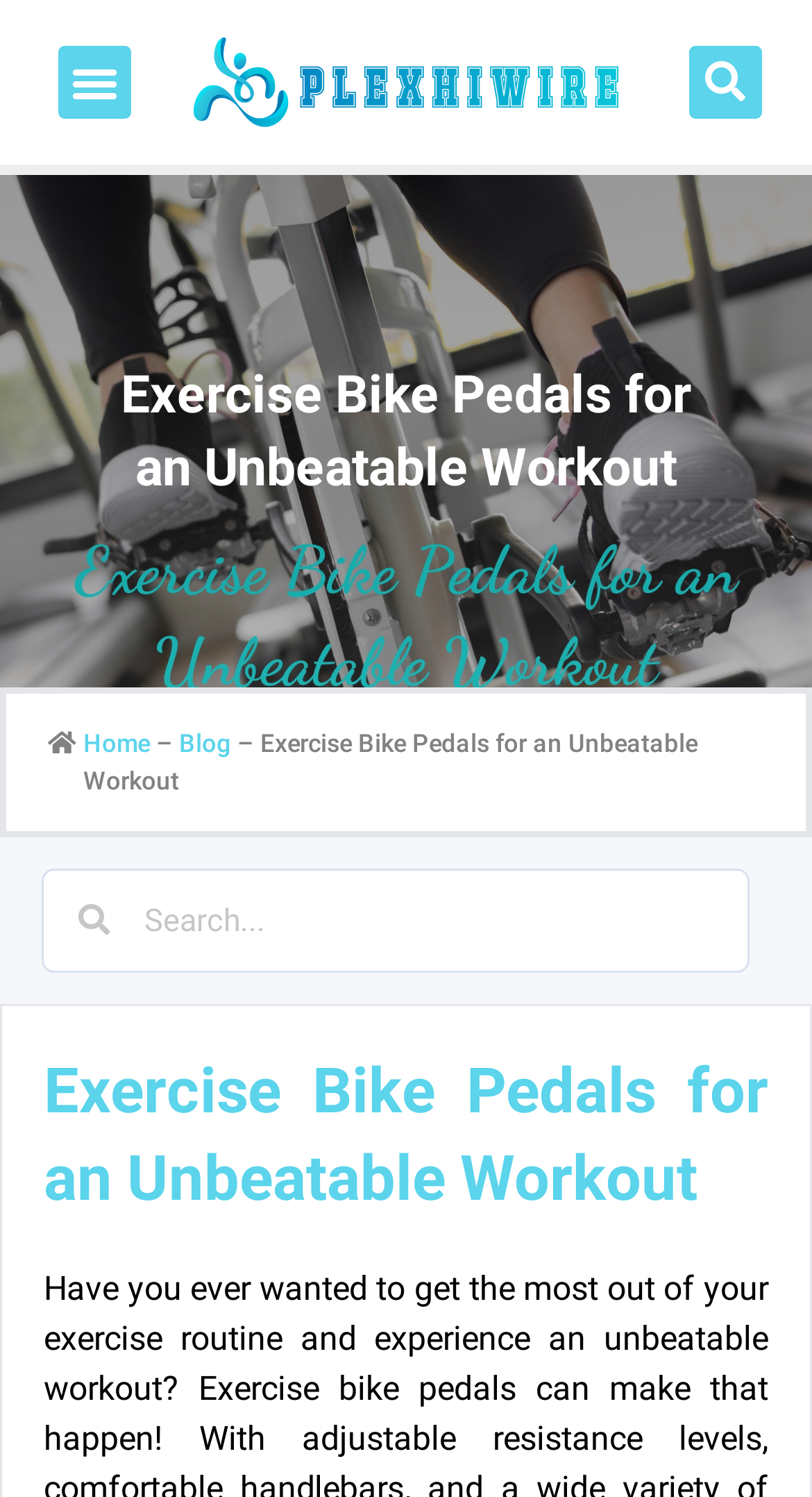What is the topic of the webpage?
Provide a detailed answer to the question using information from the image.

I determined the topic of the webpage by looking at the headings and content of the webpage, which all seem to be related to exercise bike pedals. The headings 'Exercise Bike Pedals for an Unbeatable Workout' also suggest that the webpage is about exercise bike pedals.